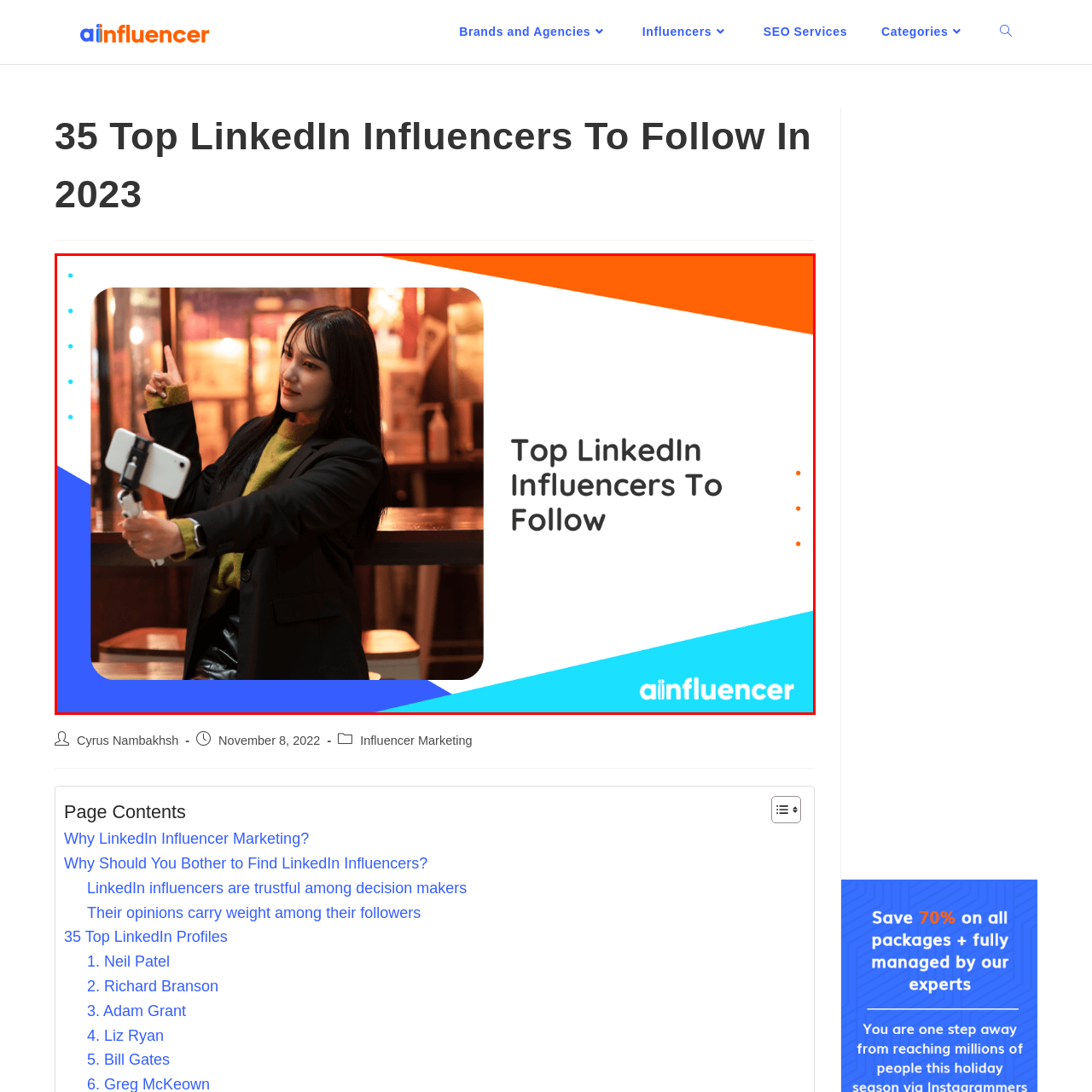What is the theme of the image?  
Please examine the image enclosed within the red bounding box and provide a thorough answer based on what you observe in the image.

The caption 'Top LinkedIn Influencers To Follow' hints at the woman's role as an influencer, aligning with the theme of networking and social media influence on LinkedIn, as presented by Ainfluencer.